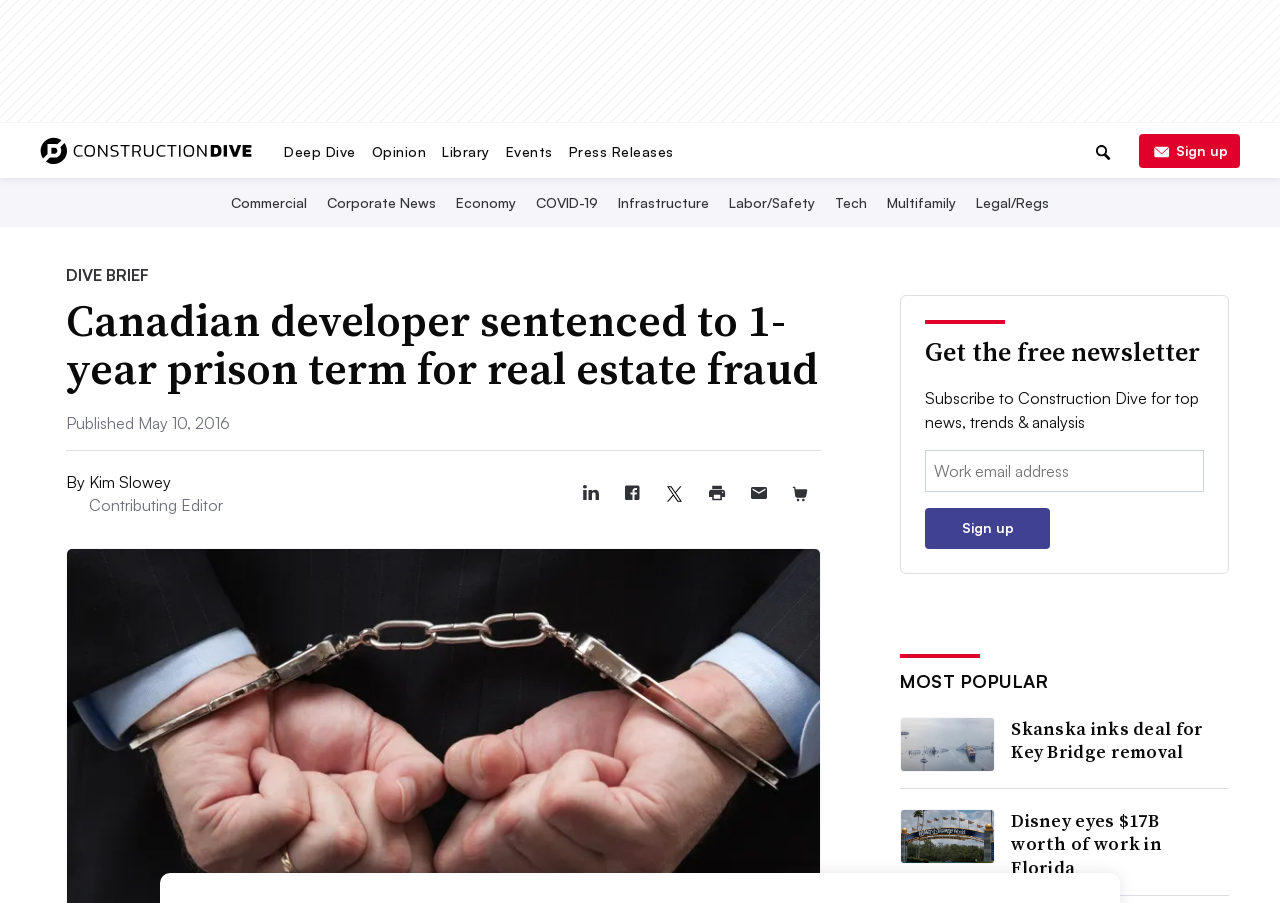Please reply to the following question with a single word or a short phrase:
What is the purpose of the 'Get the free newsletter' section?

To subscribe to newsletter